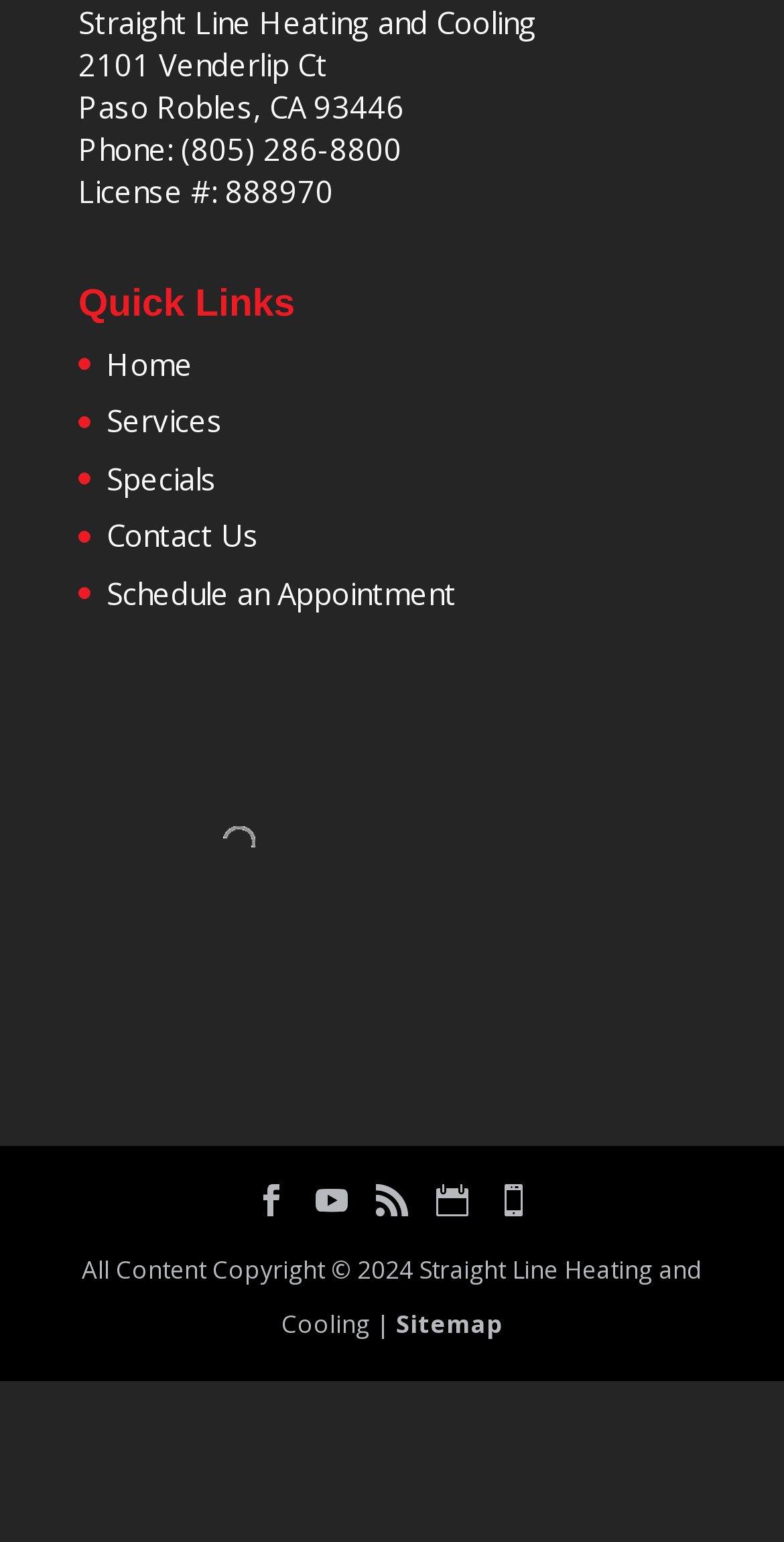Kindly determine the bounding box coordinates for the area that needs to be clicked to execute this instruction: "learn about Gospel".

None